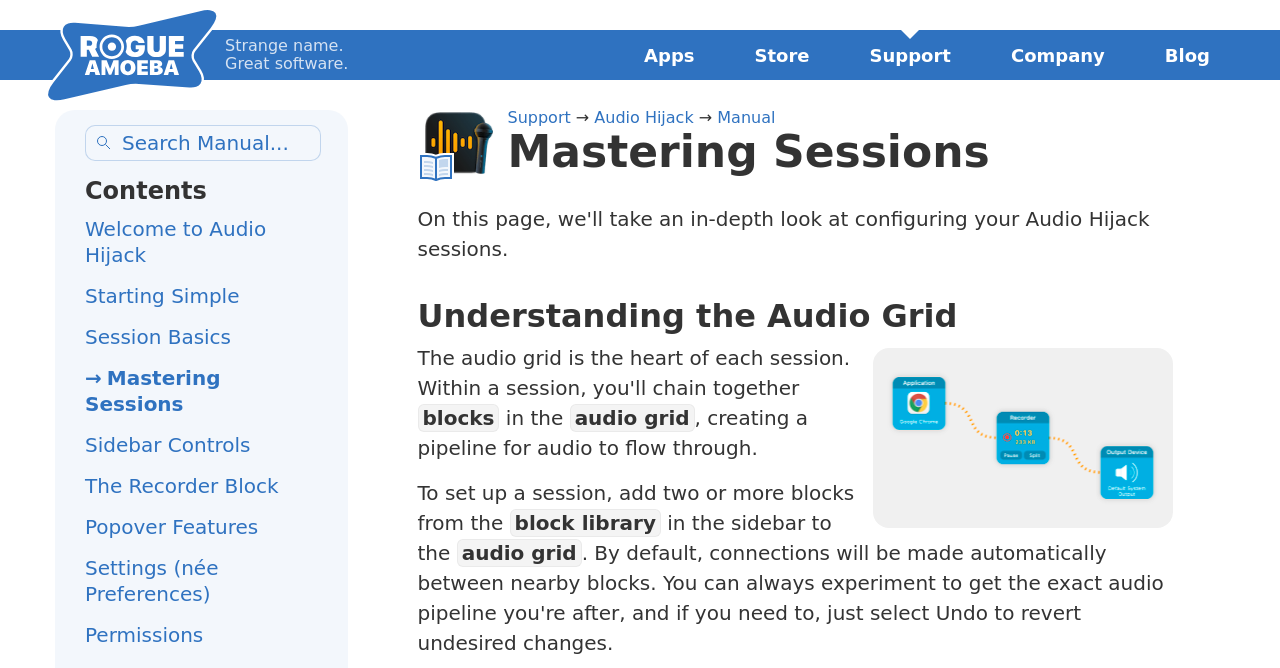What is the purpose of the search box?
Using the visual information, respond with a single word or phrase.

Search Manual